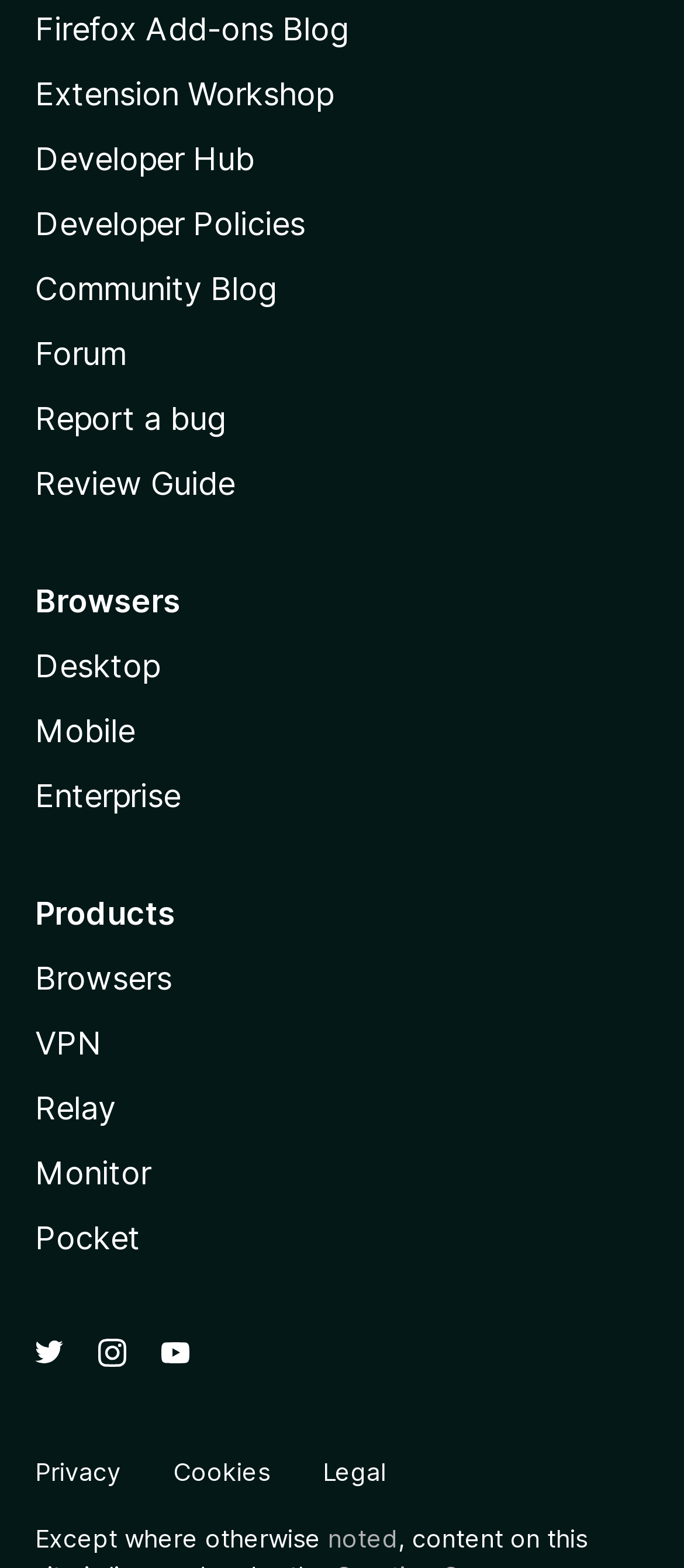Please identify the bounding box coordinates of the area that needs to be clicked to fulfill the following instruction: "Go to Firefox Add-ons Blog."

[0.051, 0.006, 0.51, 0.03]